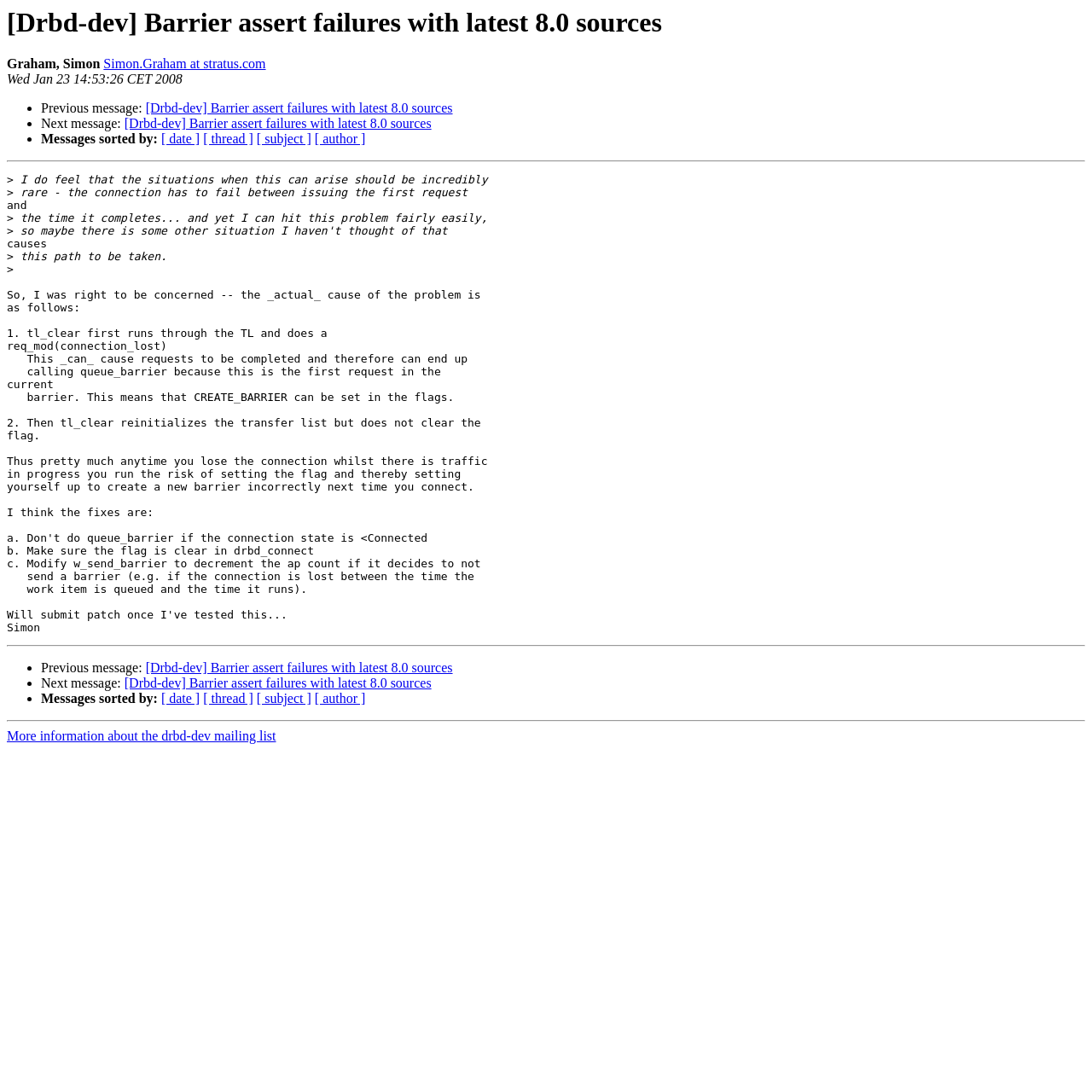Using the information in the image, could you please answer the following question in detail:
What are the options to sort messages by?

The options to sort messages by are date, thread, subject, and author, which can be inferred from the links provided in the webpage with the text 'Messages sorted by:'.